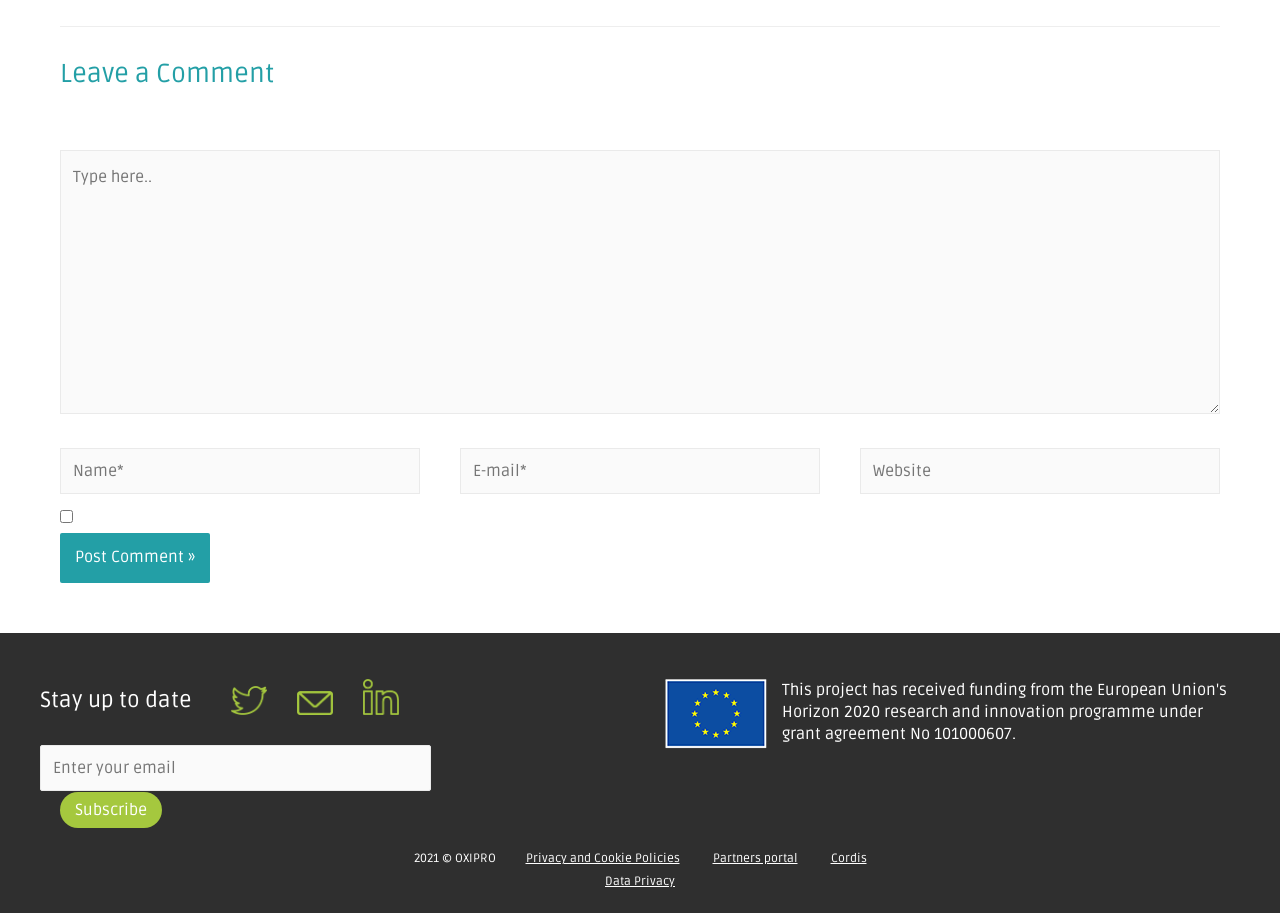Please give a one-word or short phrase response to the following question: 
How many links are below 'Stay up to date'?

3